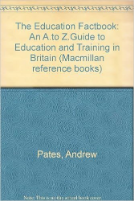Paint a vivid picture with your words by describing the image in detail.

The image features the cover of "The Education Factbook: An A to Z Guide to Education and Training in Britain," authored by Andrew Pates. The design showcases a textured blue background with a beige header that contains the title prominently displayed. This reference book, part of the Macmillan reference series, serves as a comprehensive resource on education and training in Britain, offering a wealth of information organized in an accessible A to Z format. The cover design is simple yet effective, reflecting the book's informative nature, aimed at educators, students, and professionals seeking to understand the educational landscape of Britain.